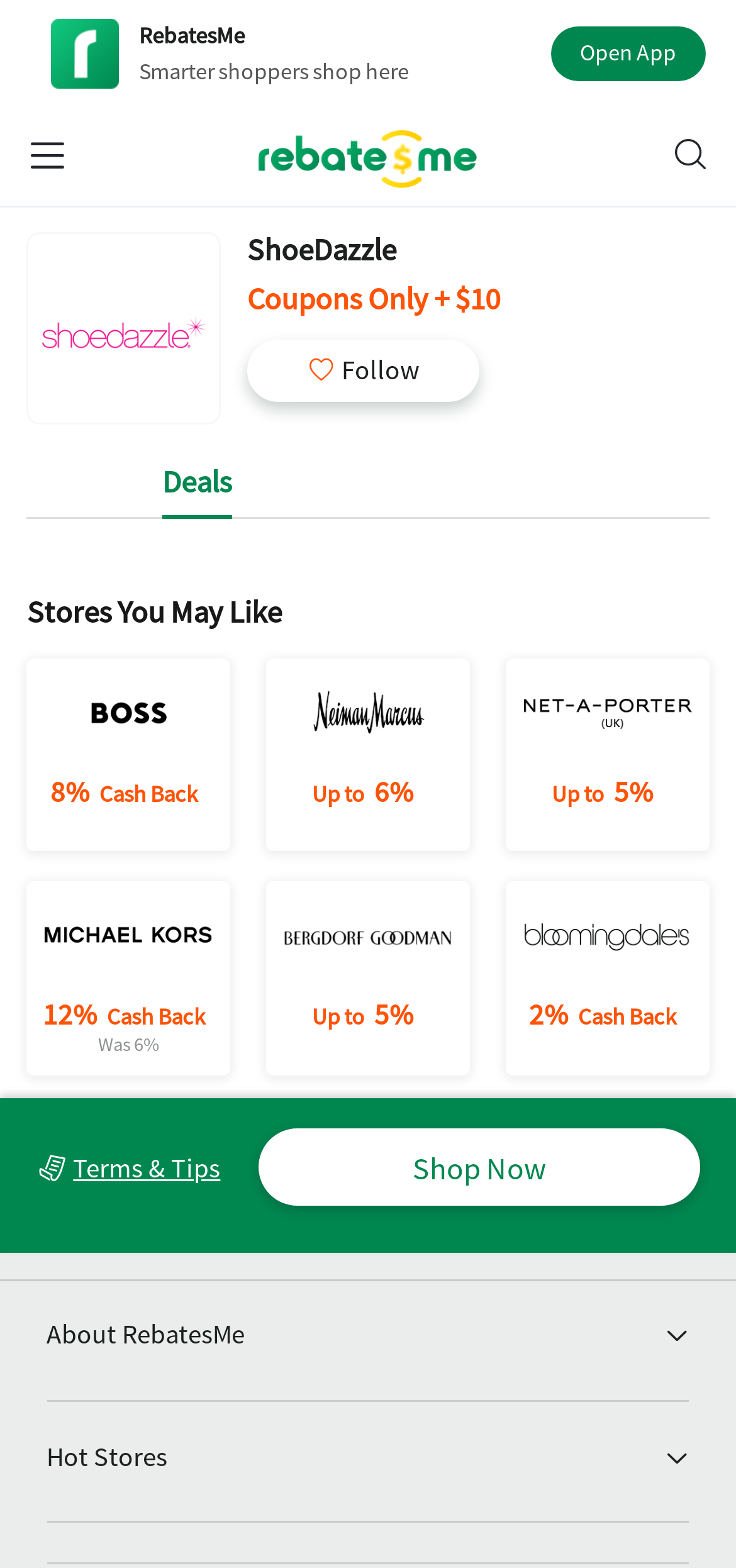Analyze and describe the webpage in a detailed narrative.

This webpage is about ShoeDazzle coupons and deals. At the top, there is a heading that reads "1 Offers Today! The BEST ShoeDazzle Coupons, Deals, & Cashback". Below this heading, there are two static text elements, one reading "RebatesMe" and the other "Smarter shoppers shop here". 

To the right of these text elements, there is a link to "Open App". On the top-left corner, there are two links with icons, one with a left arrow and the other with a right arrow. 

Below these elements, there is a heading that reads "ShoeDazzle" followed by a static text element that says "Coupons Only + $10". Next to this text, there is an icon and a "Follow" button. 

On the left side, there is a static text element that reads "Deals". Below this, there is a heading that reads "Stores You May Like". This section contains five links to different stores, including HUGO BOSS, Neiman Marcus, NET-A-PORTER UK, Michael Kors, and Bergdorf Goodman, each with an accompanying image. 

Further down, there is a static text element with an icon, followed by a "Terms & Tips" text element. Below this, there is a "Shop Now" button. 

On the bottom-left corner, there are three links to change the language: English (US), 中文 (简体), and 한국어. Next to these links, there is a heading that reads "About RebatesMe" followed by links to "Terms & Conditions" and "Privacy Policy". 

Finally, there is a heading that reads "Hot Stores" followed by a link to "Blog".